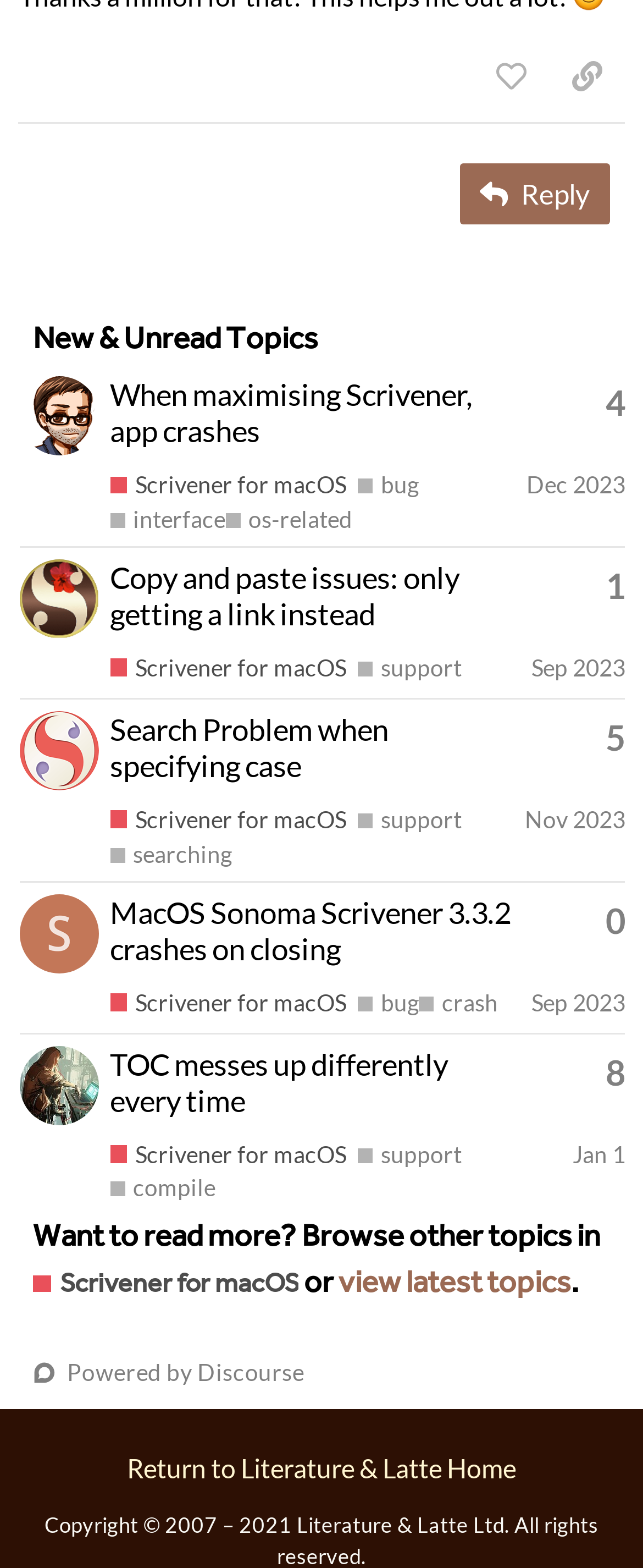Predict the bounding box coordinates of the area that should be clicked to accomplish the following instruction: "View topic 'When maximising Scrivener, app crashes'". The bounding box coordinates should consist of four float numbers between 0 and 1, i.e., [left, top, right, bottom].

[0.171, 0.24, 0.735, 0.287]